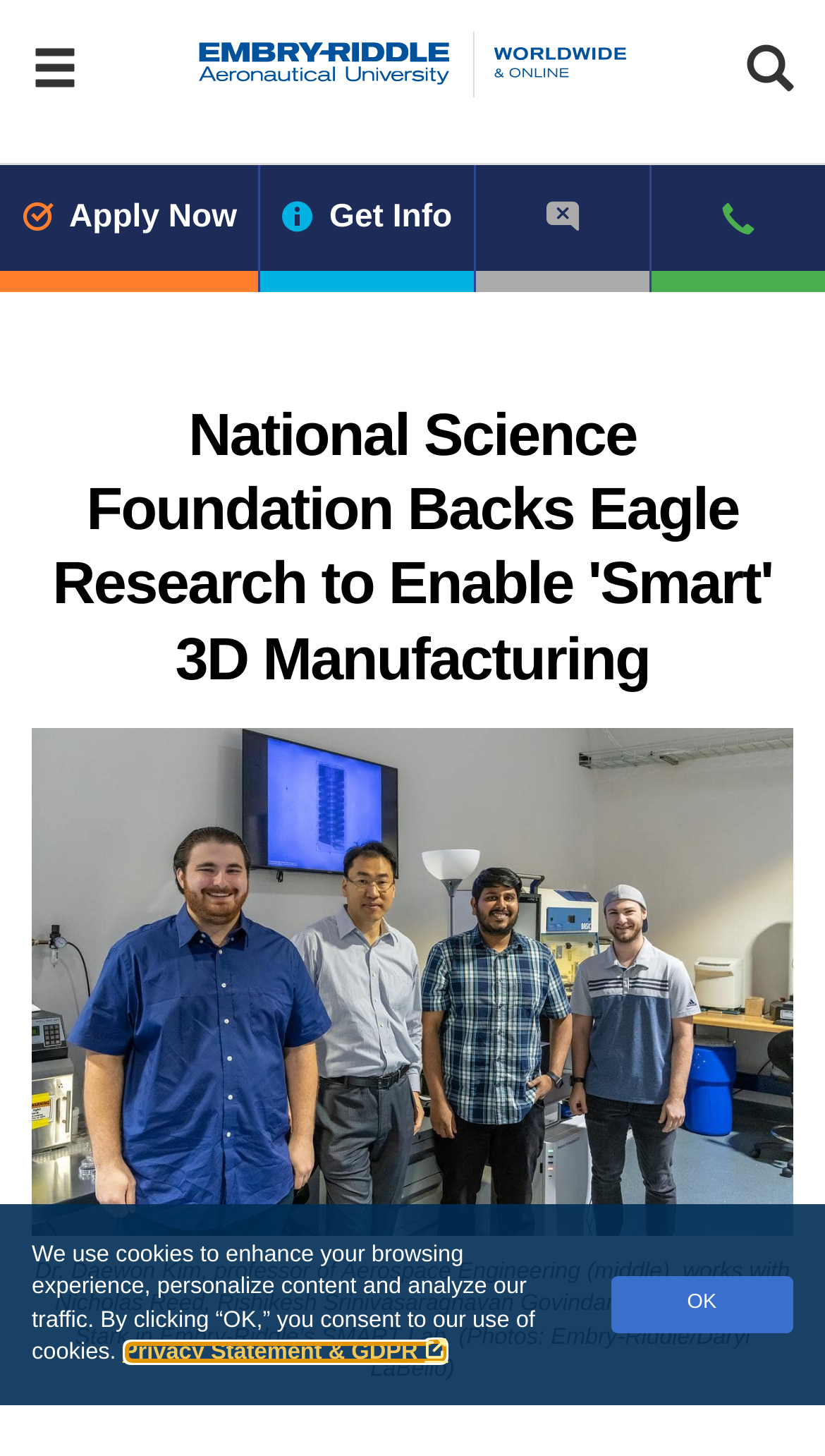What is the name of the lab where Dr. Daewon Kim works?
Please provide a single word or phrase based on the screenshot.

SMART Lab